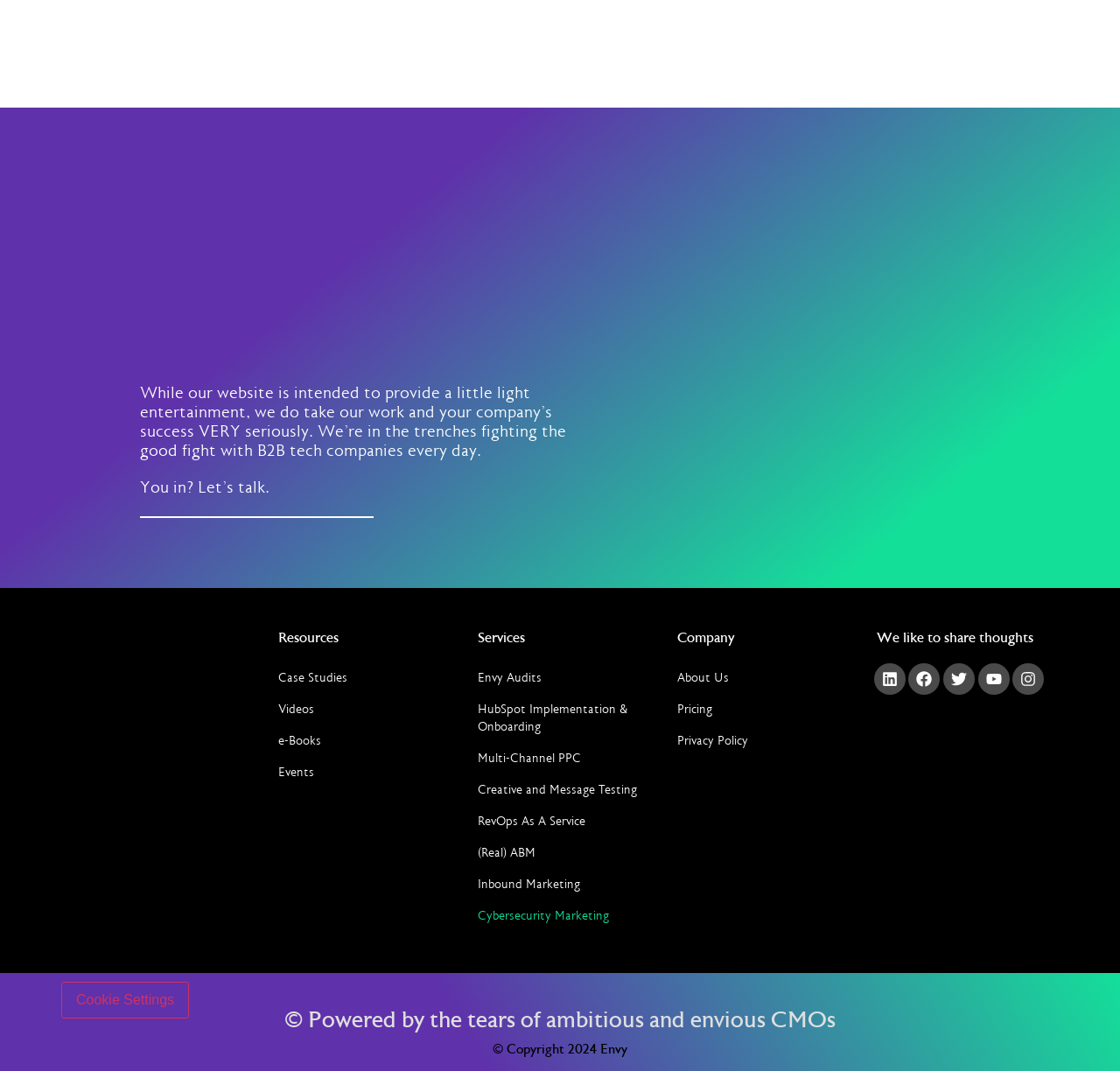Locate the bounding box coordinates of the clickable region necessary to complete the following instruction: "Click the 'About Us' link". Provide the coordinates in the format of four float numbers between 0 and 1, i.e., [left, top, right, bottom].

[0.605, 0.619, 0.752, 0.649]